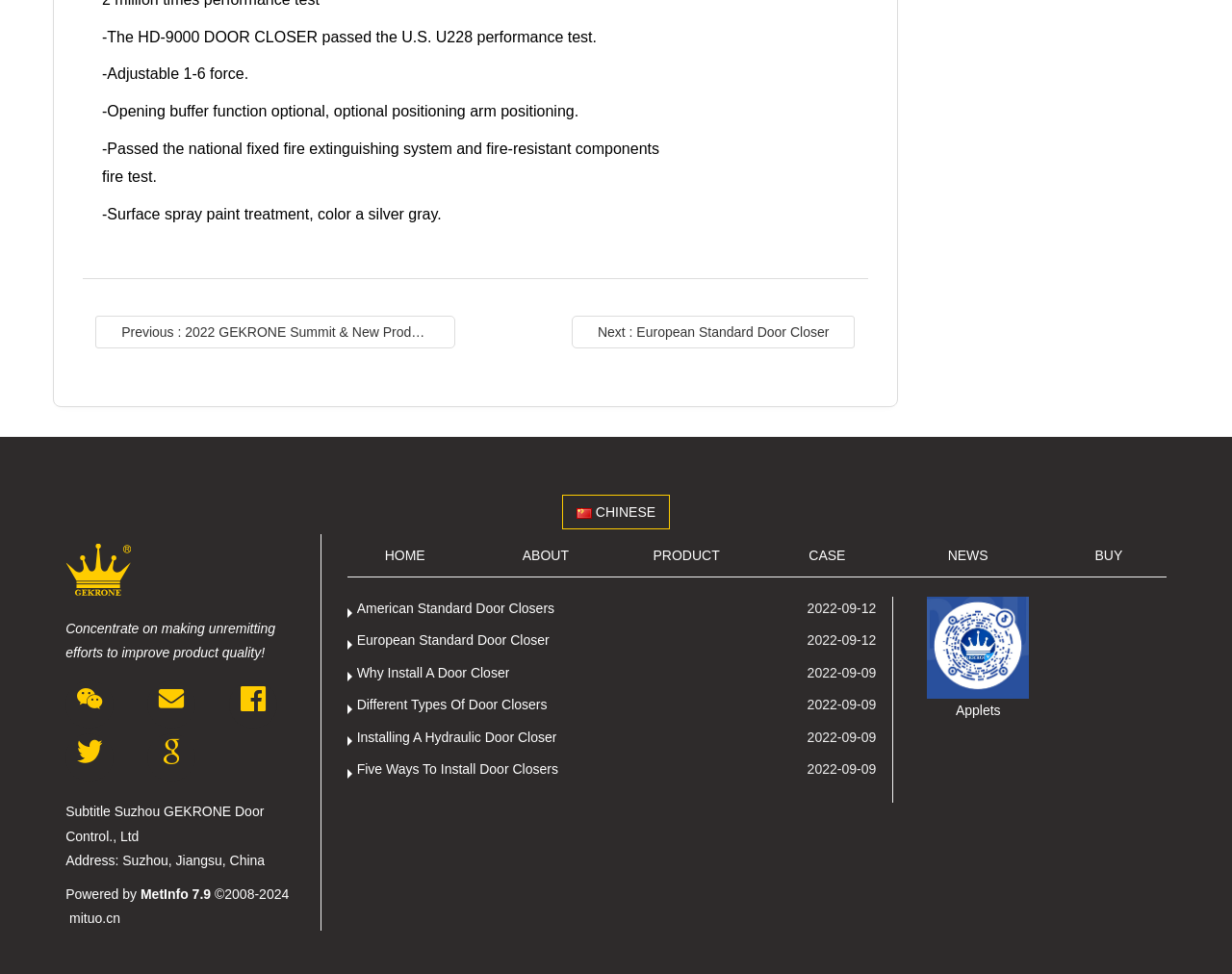What is the force range of the HD-9000 door closer?
Give a thorough and detailed response to the question.

The force range of the HD-9000 door closer is mentioned in the second StaticText element, which states 'Adjustable 1-6 force.' This indicates that the door closer can be adjusted to provide a force between 1 and 6 units.